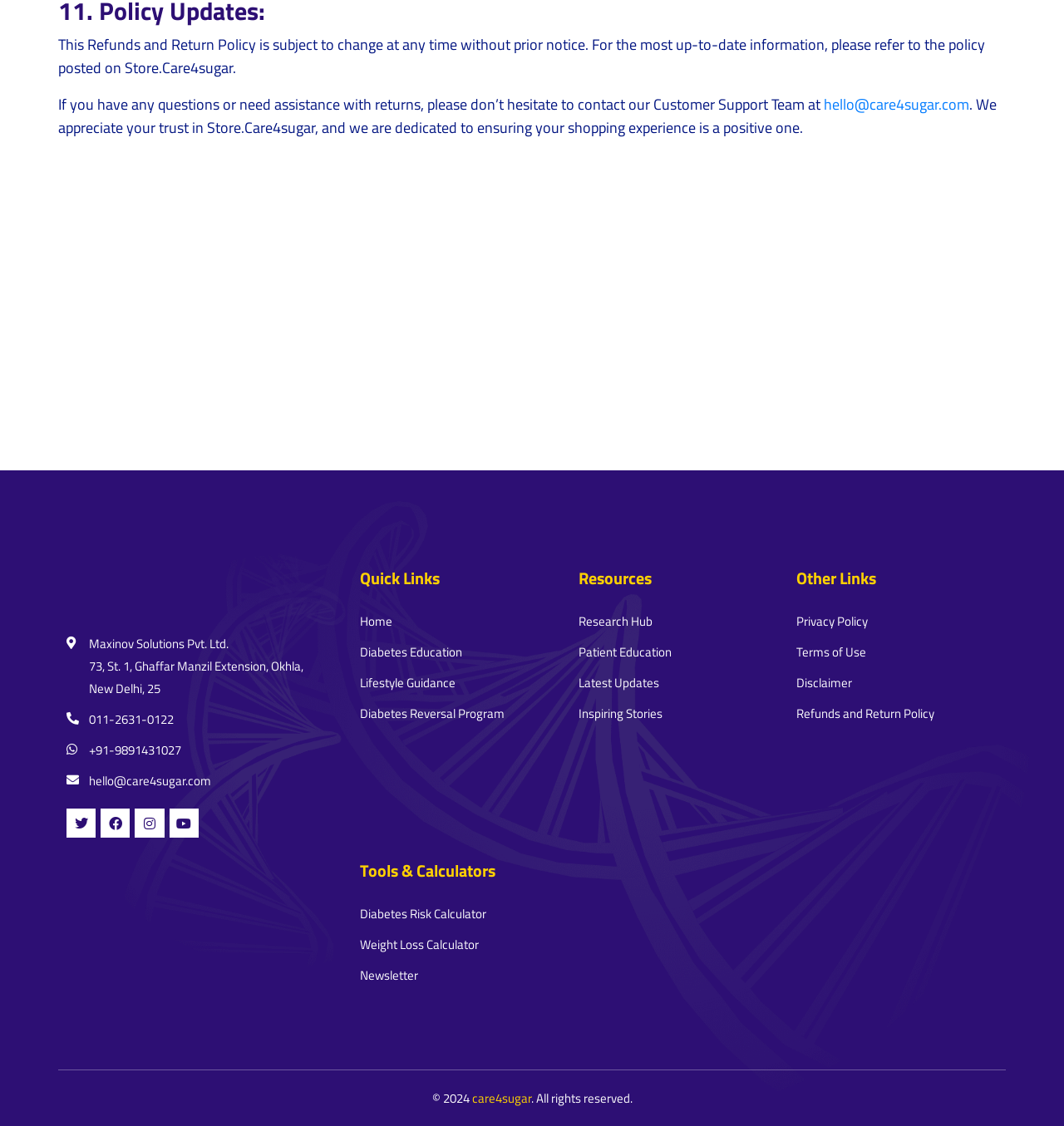From the element description Refunds and Return Policy, predict the bounding box coordinates of the UI element. The coordinates must be specified in the format (top-left x, top-left y, bottom-right x, bottom-right y) and should be within the 0 to 1 range.

[0.748, 0.624, 0.878, 0.644]